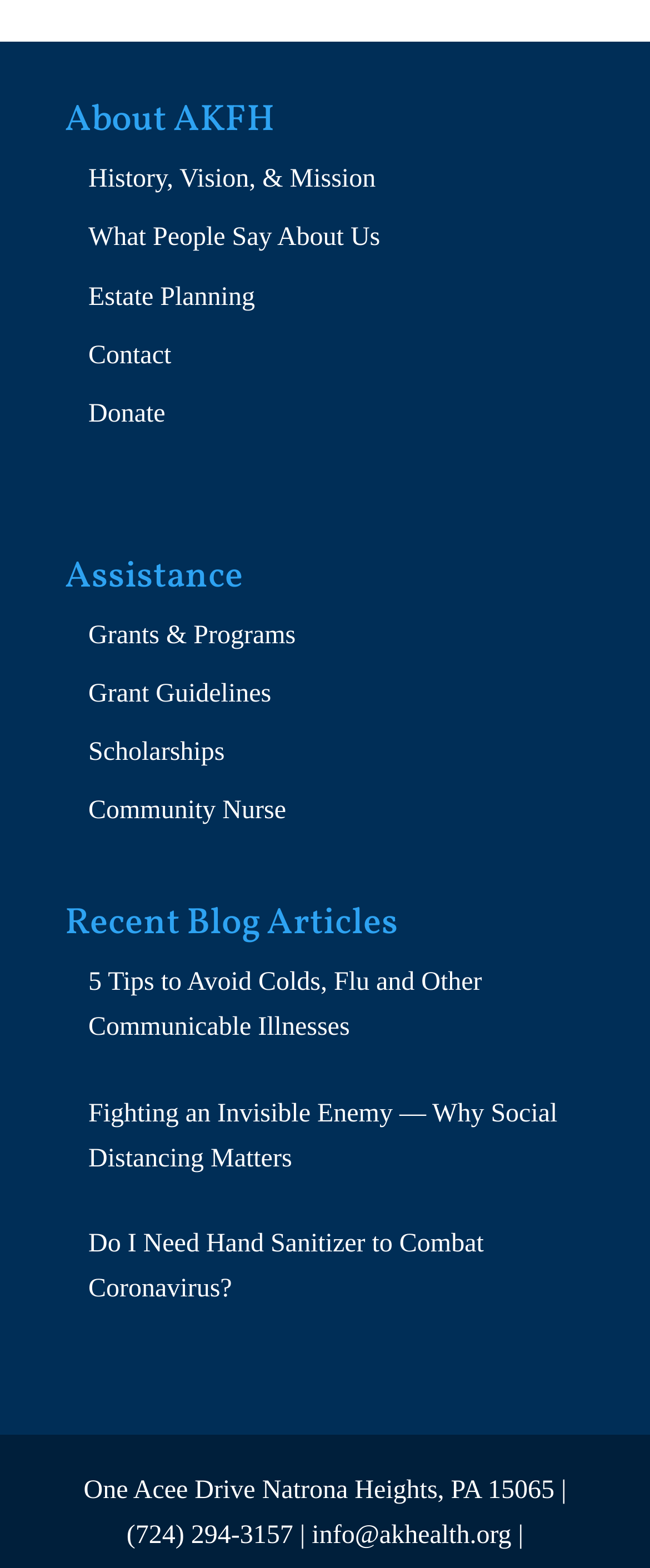Please identify the bounding box coordinates of the clickable element to fulfill the following instruction: "View writer's picture". The coordinates should be four float numbers between 0 and 1, i.e., [left, top, right, bottom].

None